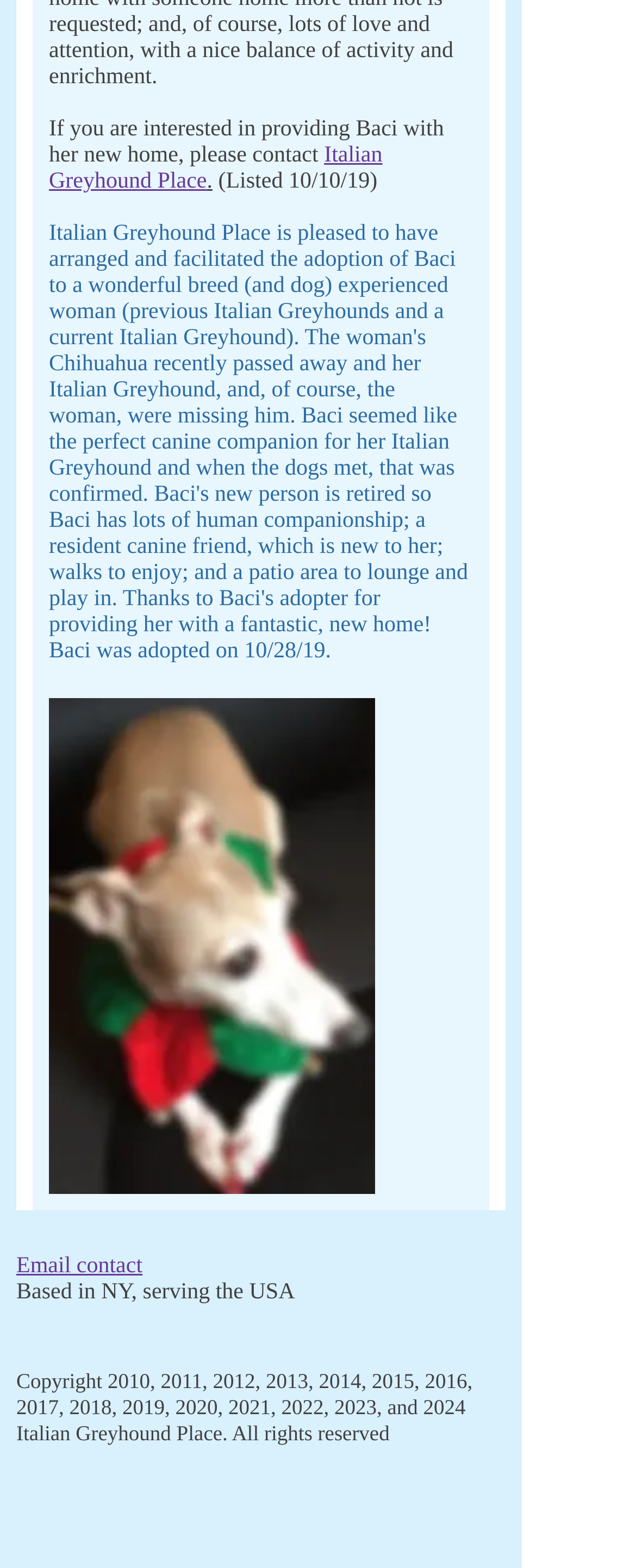How many social media platforms are listed?
Please provide a full and detailed response to the question.

The list 'Social Bar' contains only one link, which is 'Facebook', indicating that only one social media platform is listed.